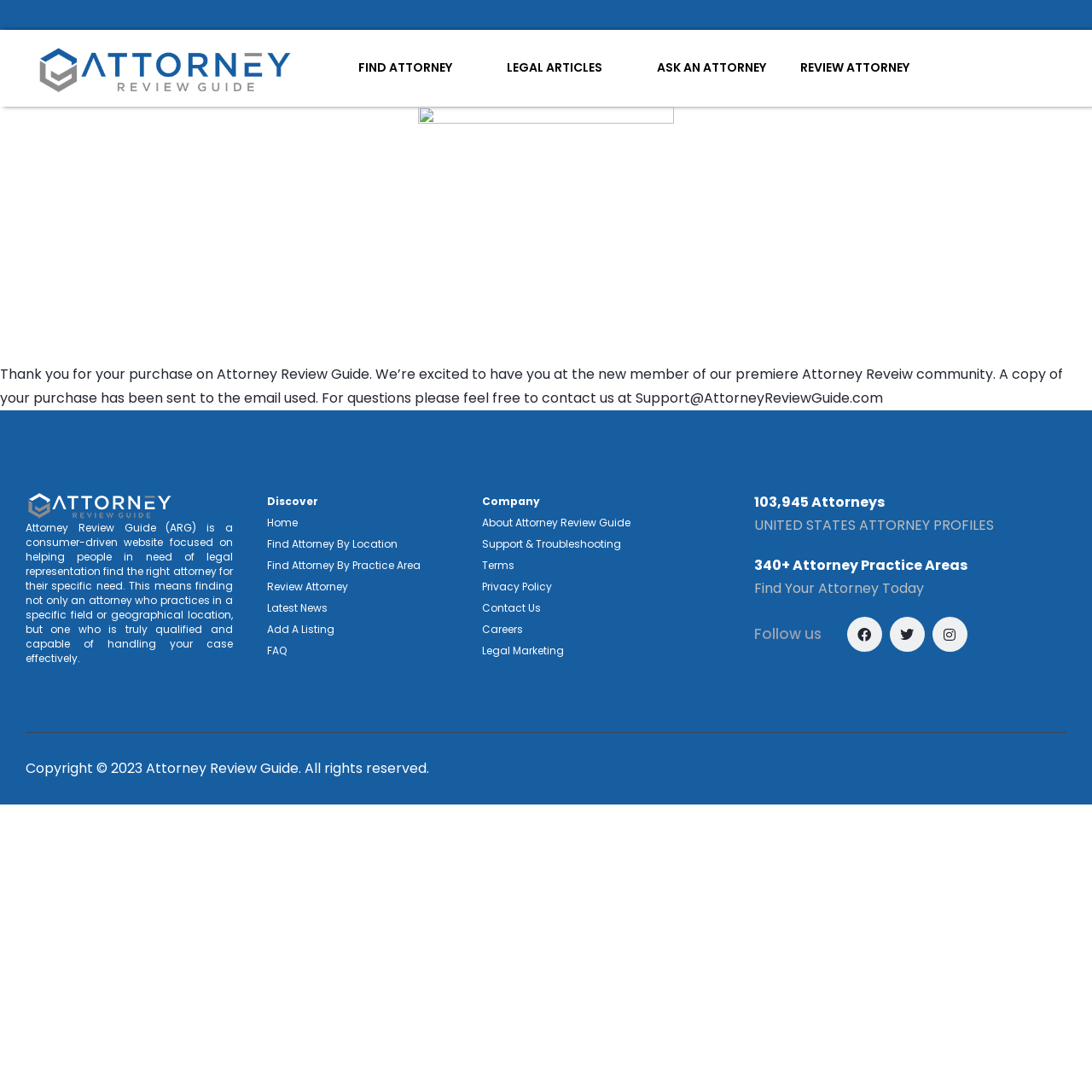What is the name of the company behind this website?
Carefully analyze the image and provide a thorough answer to the question.

The webpage has a header with the text 'Attorney Review Guide' and a link to the company's about page, indicating that Attorney Review Guide is the company behind this website.